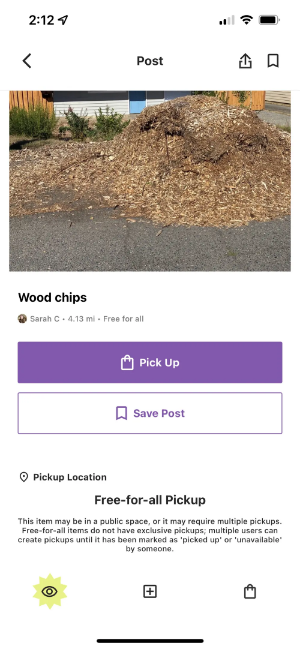Using a single word or phrase, answer the following question: 
What type of pickup is available for the wood chips?

Free-for-all Pickup